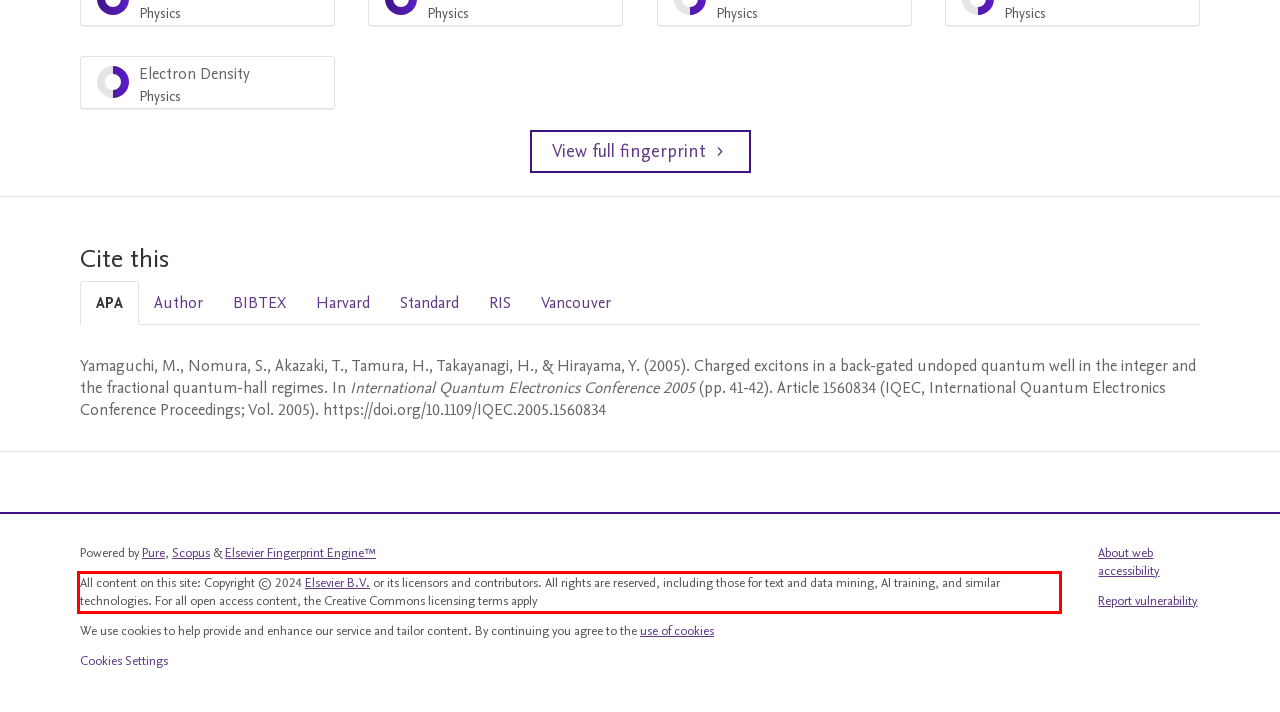Using the provided webpage screenshot, recognize the text content in the area marked by the red bounding box.

All content on this site: Copyright © 2024 Elsevier B.V. or its licensors and contributors. All rights are reserved, including those for text and data mining, AI training, and similar technologies. For all open access content, the Creative Commons licensing terms apply